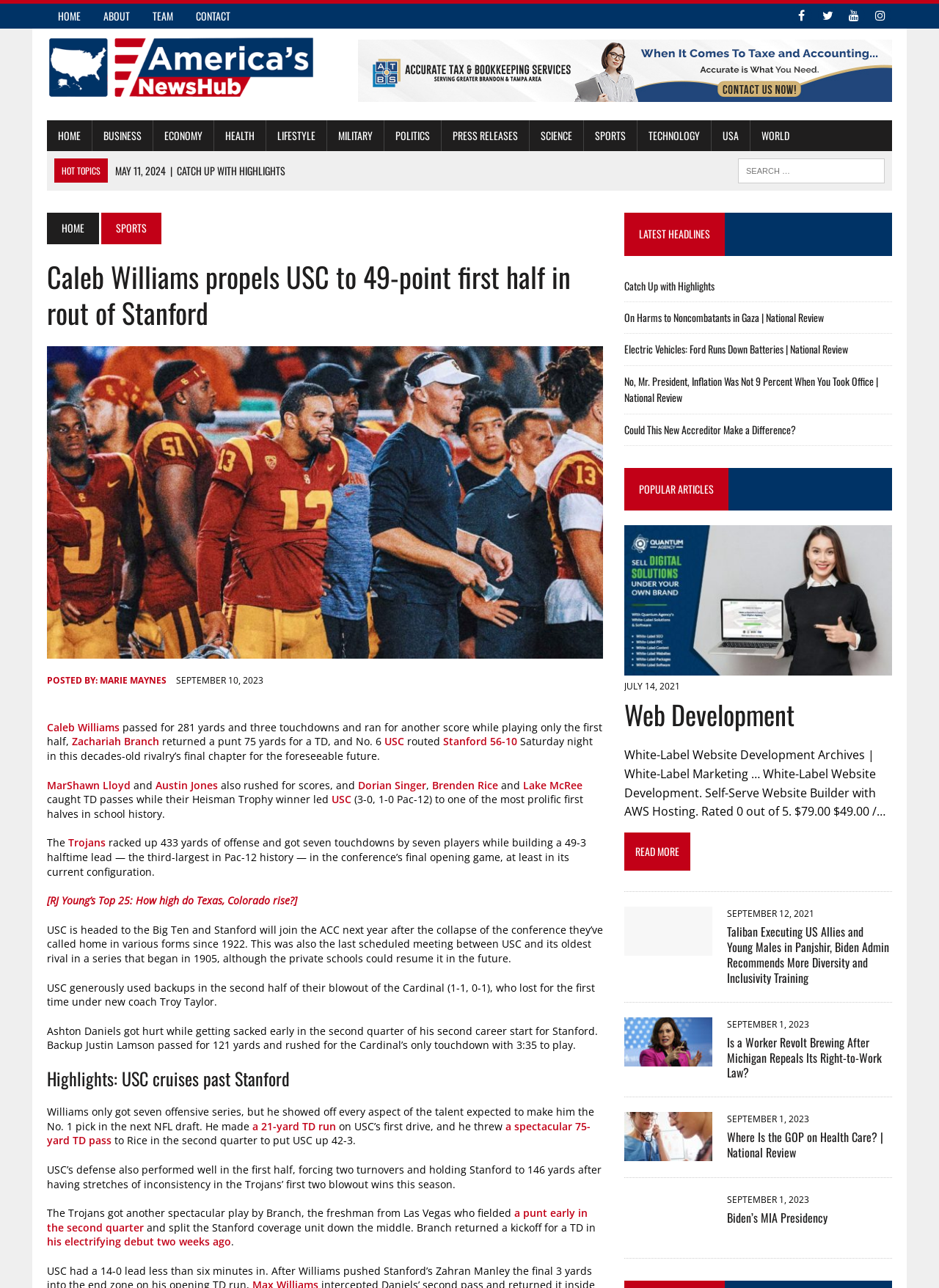Please study the image and answer the question comprehensively:
How many links are there in the top navigation bar?

I counted the links in the top navigation bar, which are 'HOME', 'ABOUT', 'TEAM', 'CONTACT', 'Facebook', 'Twitter', 'YouTube', and 'Instagram'. There are 9 links in total.